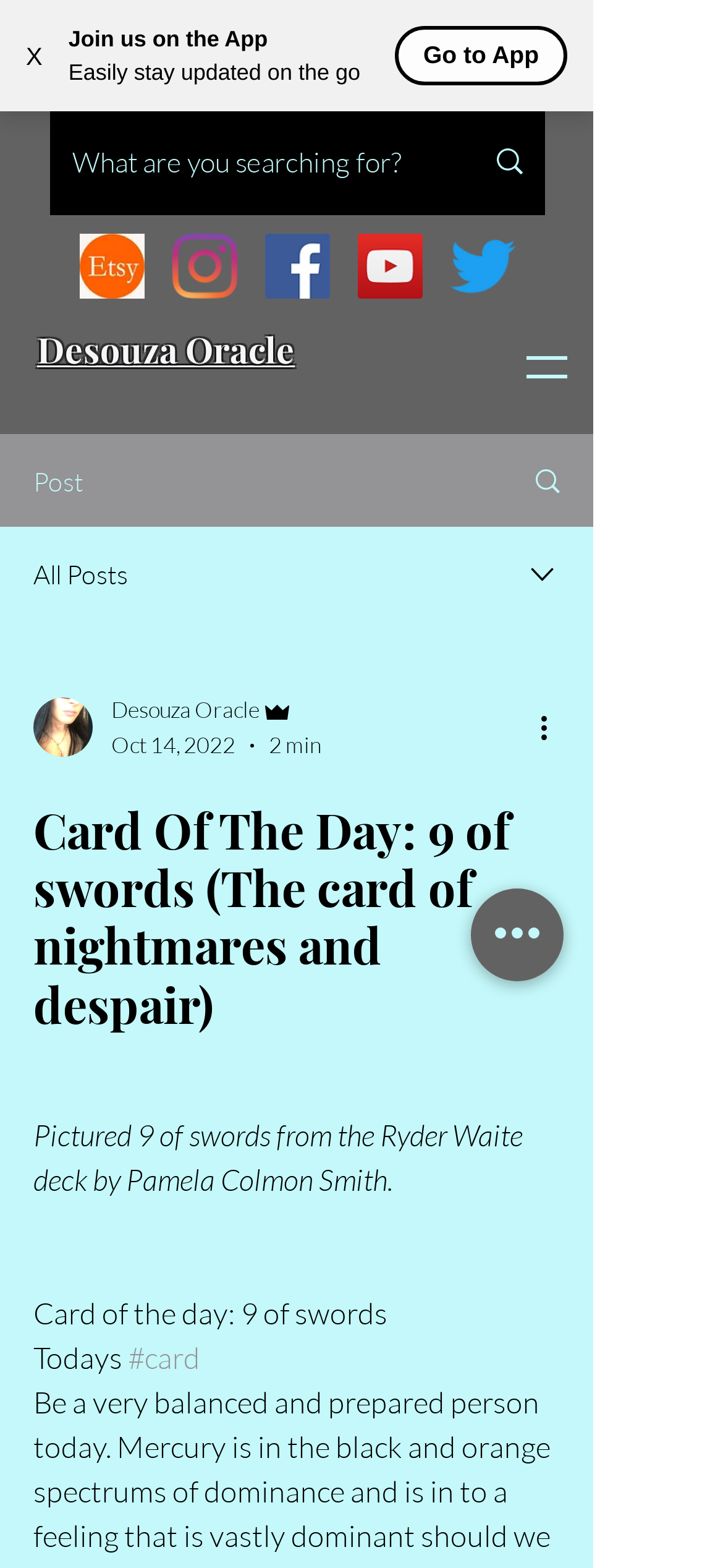Using the element description Terms of Service, predict the bounding box coordinates for the UI element. Provide the coordinates in (top-left x, top-left y, bottom-right x, bottom-right y) format with values ranging from 0 to 1.

None